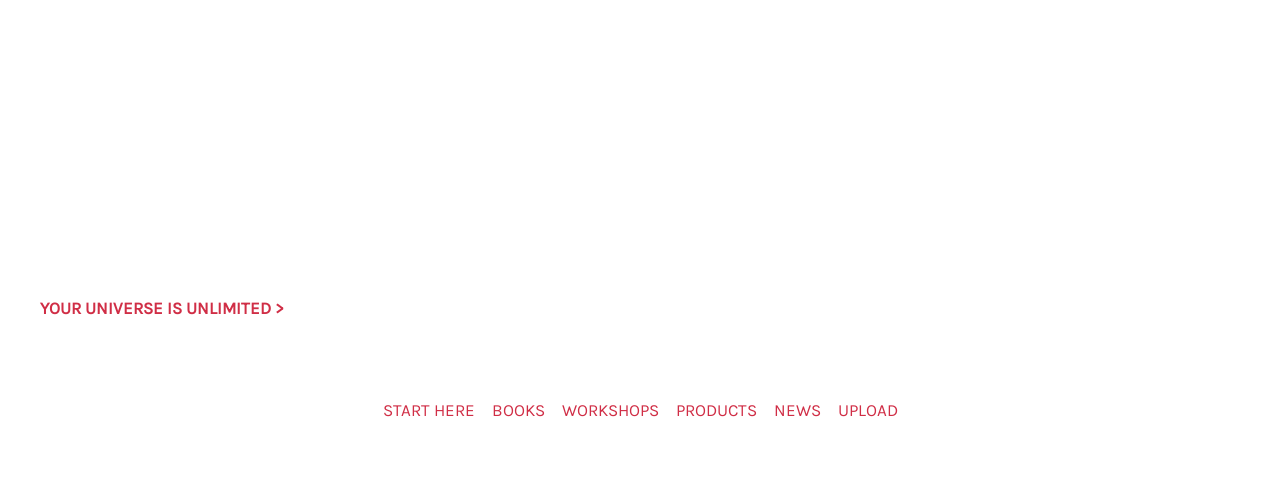Predict the bounding box of the UI element based on the description: "START HERE". The coordinates should be four float numbers between 0 and 1, formatted as [left, top, right, bottom].

[0.299, 0.798, 0.377, 0.862]